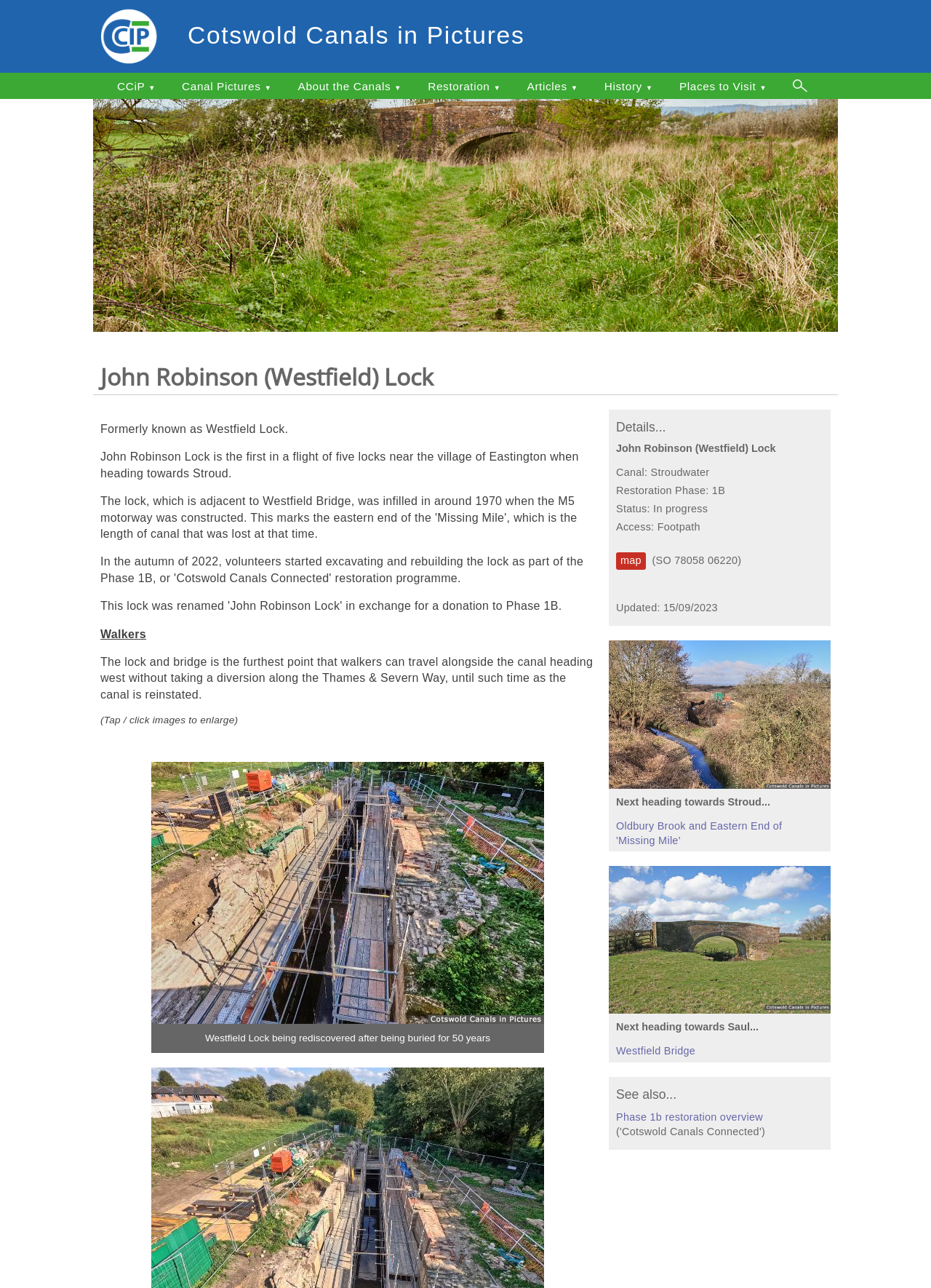Can you determine the bounding box coordinates of the area that needs to be clicked to fulfill the following instruction: "Go to map"?

[0.662, 0.429, 0.694, 0.442]